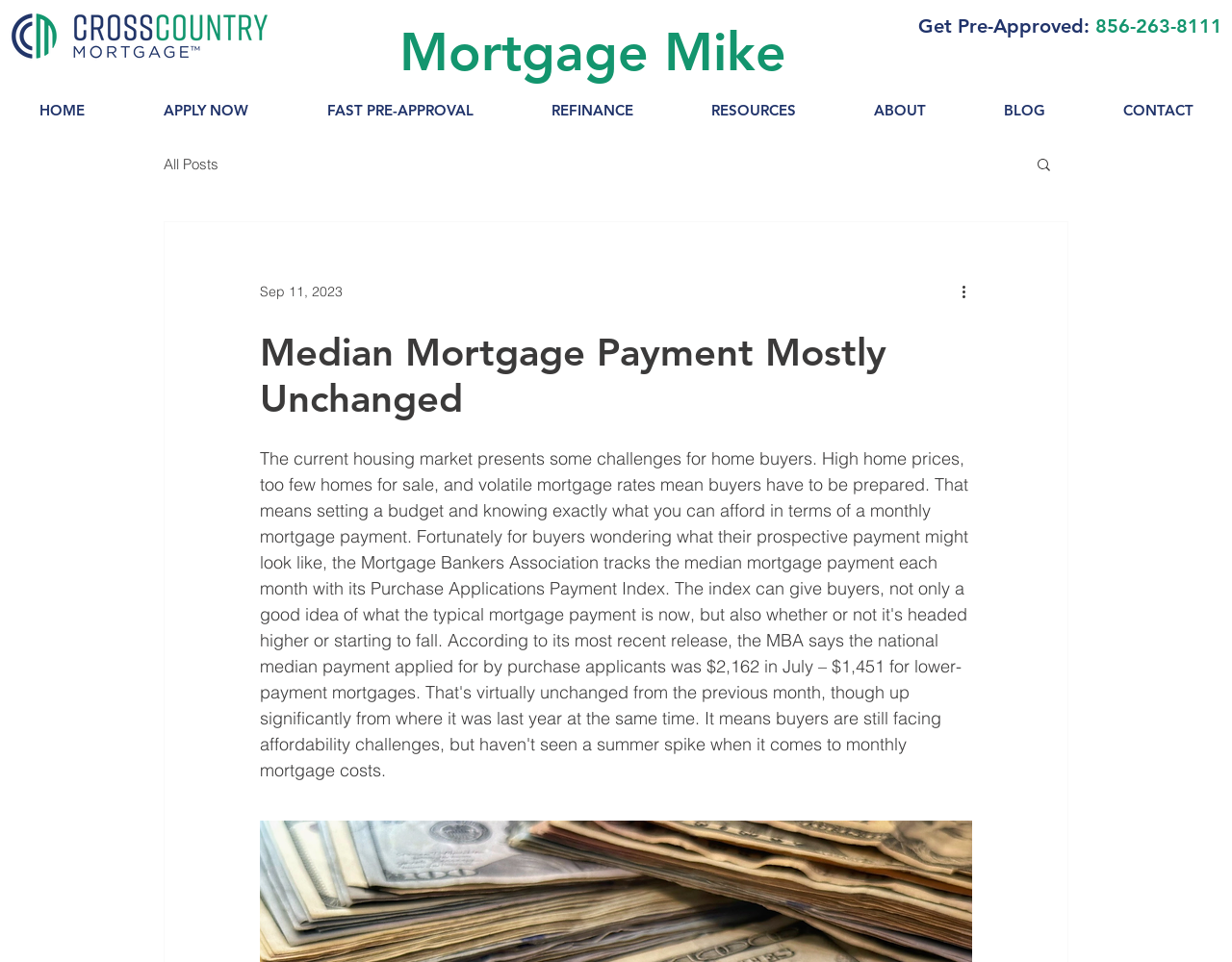What is the date mentioned on the webpage?
Provide a concise answer using a single word or phrase based on the image.

Sep 11, 2023